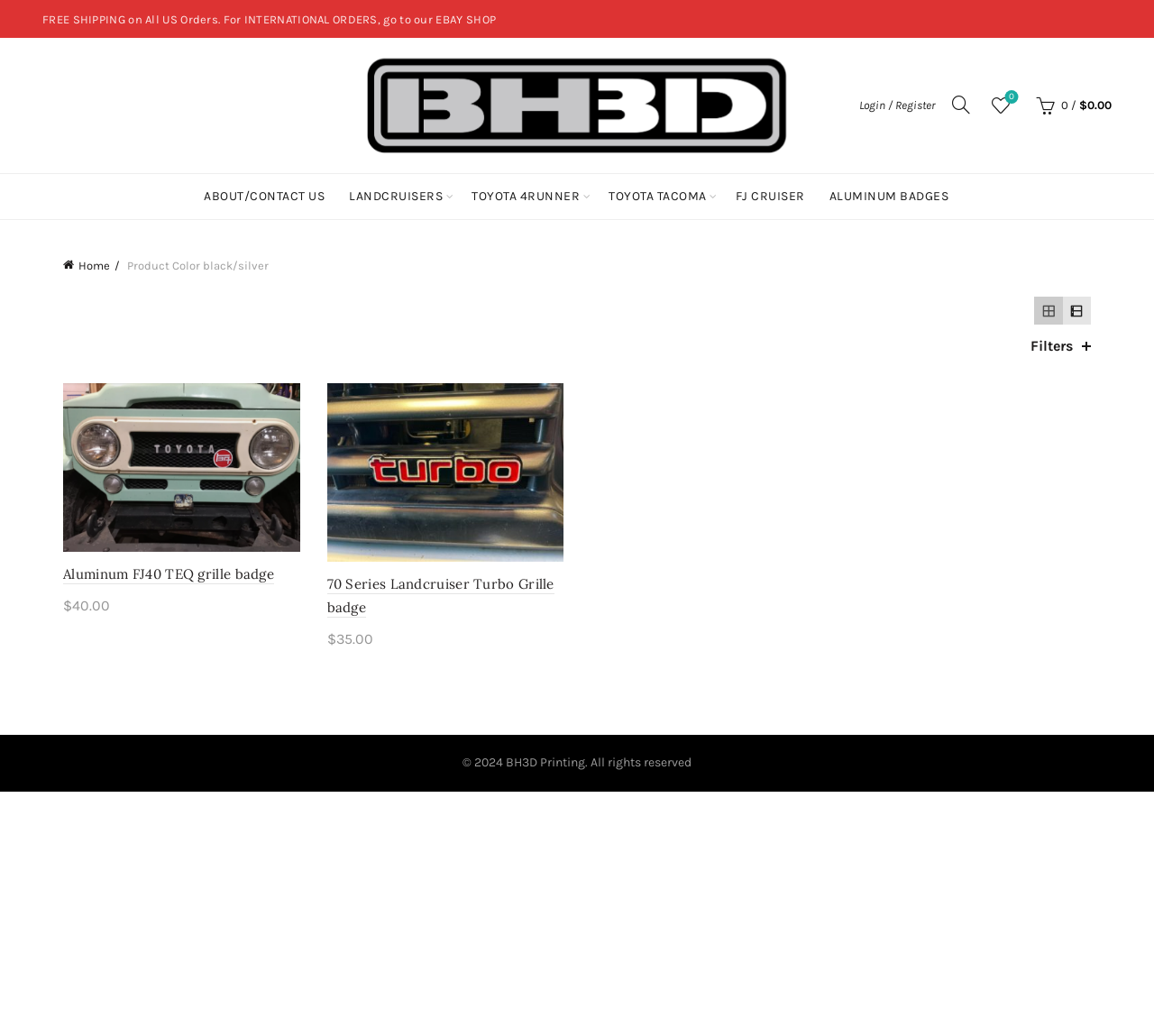Can you provide the bounding box coordinates for the element that should be clicked to implement the instruction: "Select options for the '70 Series Landcruiser Turbo Grille badge' product"?

[0.283, 0.899, 0.401, 0.934]